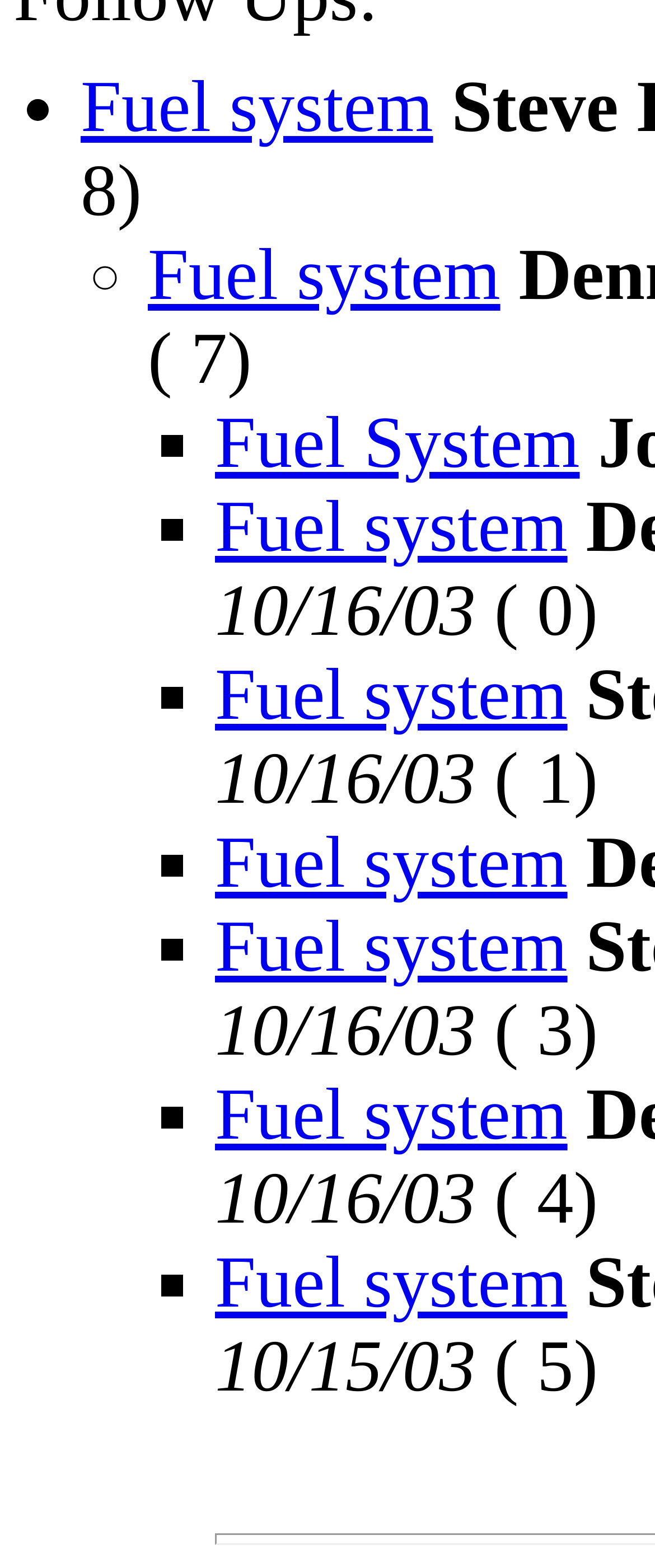Respond to the question below with a concise word or phrase:
What is the type of the first UI element?

ListMarker